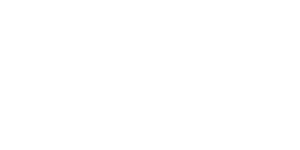What is the purpose of Rug No. 88428?
From the image, respond with a single word or phrase.

To elevate décor vision